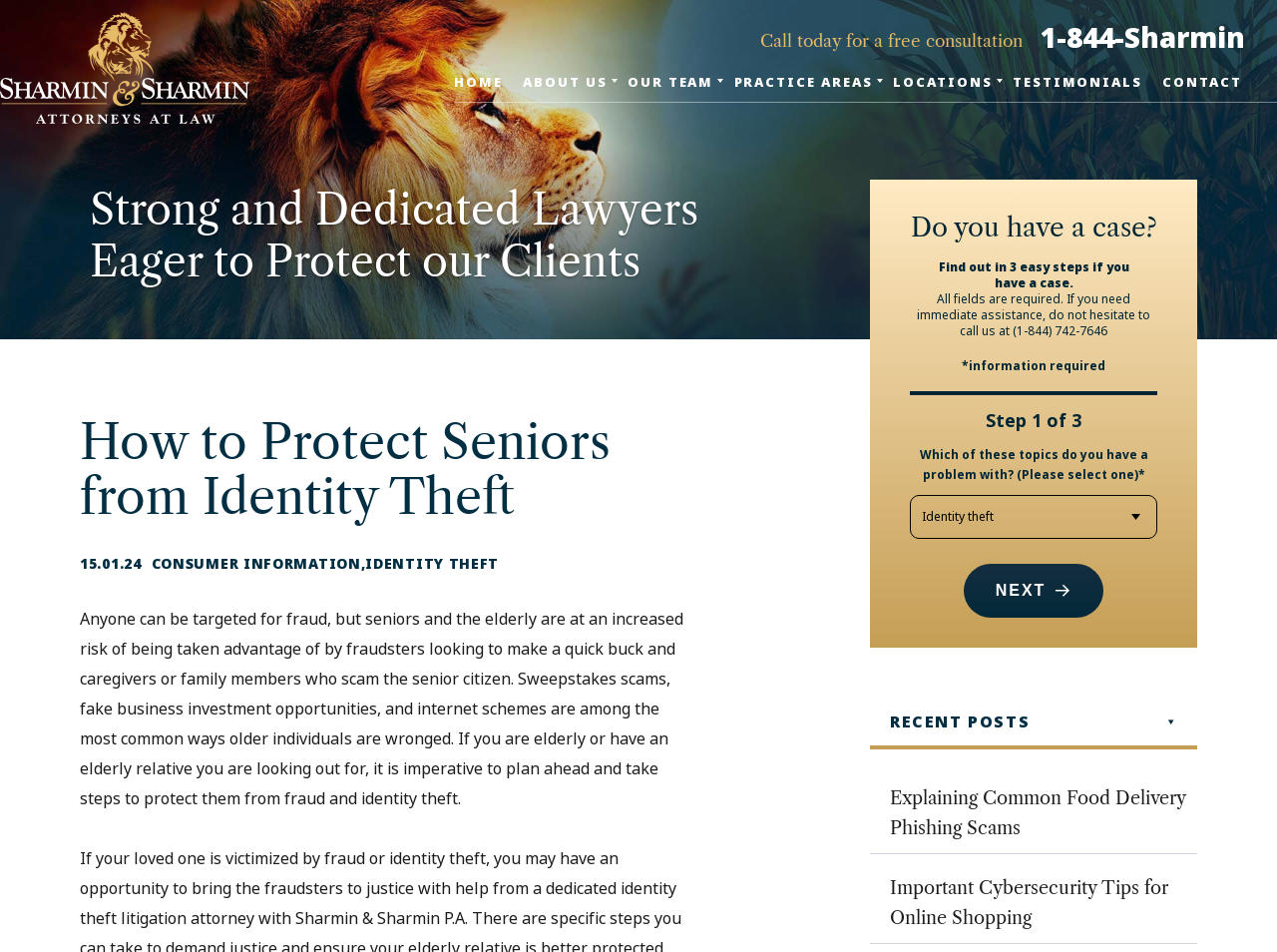Utilize the details in the image to give a detailed response to the question: What is the name of the law firm?

I found the name of the law firm by reading the static text element located near the bottom of the page, which mentions 'Sharmin & Sharmin P.A.' as the dedicated identity theft litigation attorney.